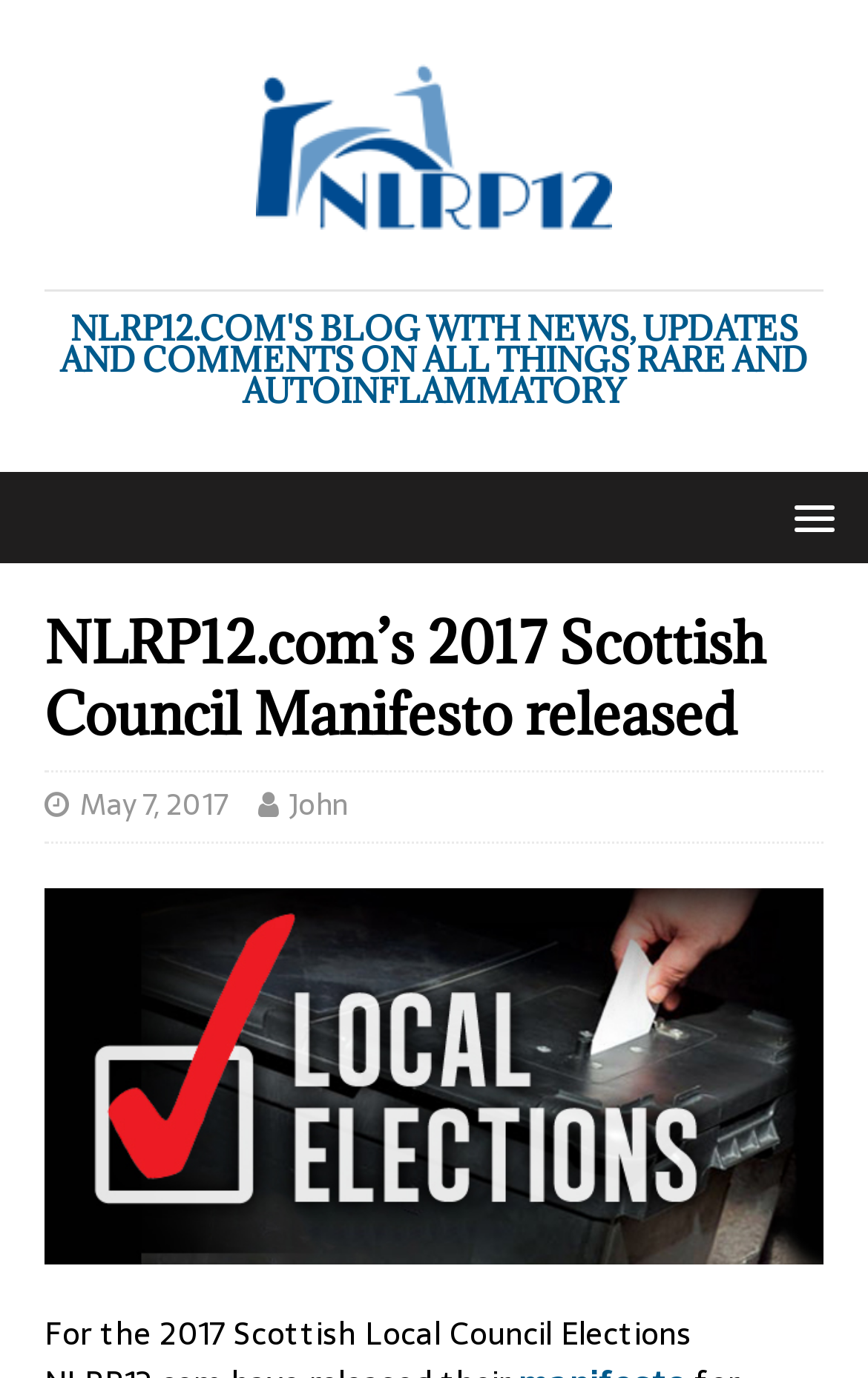Determine the main headline of the webpage and provide its text.

NLRP12.com’s 2017 Scottish Council Manifesto released